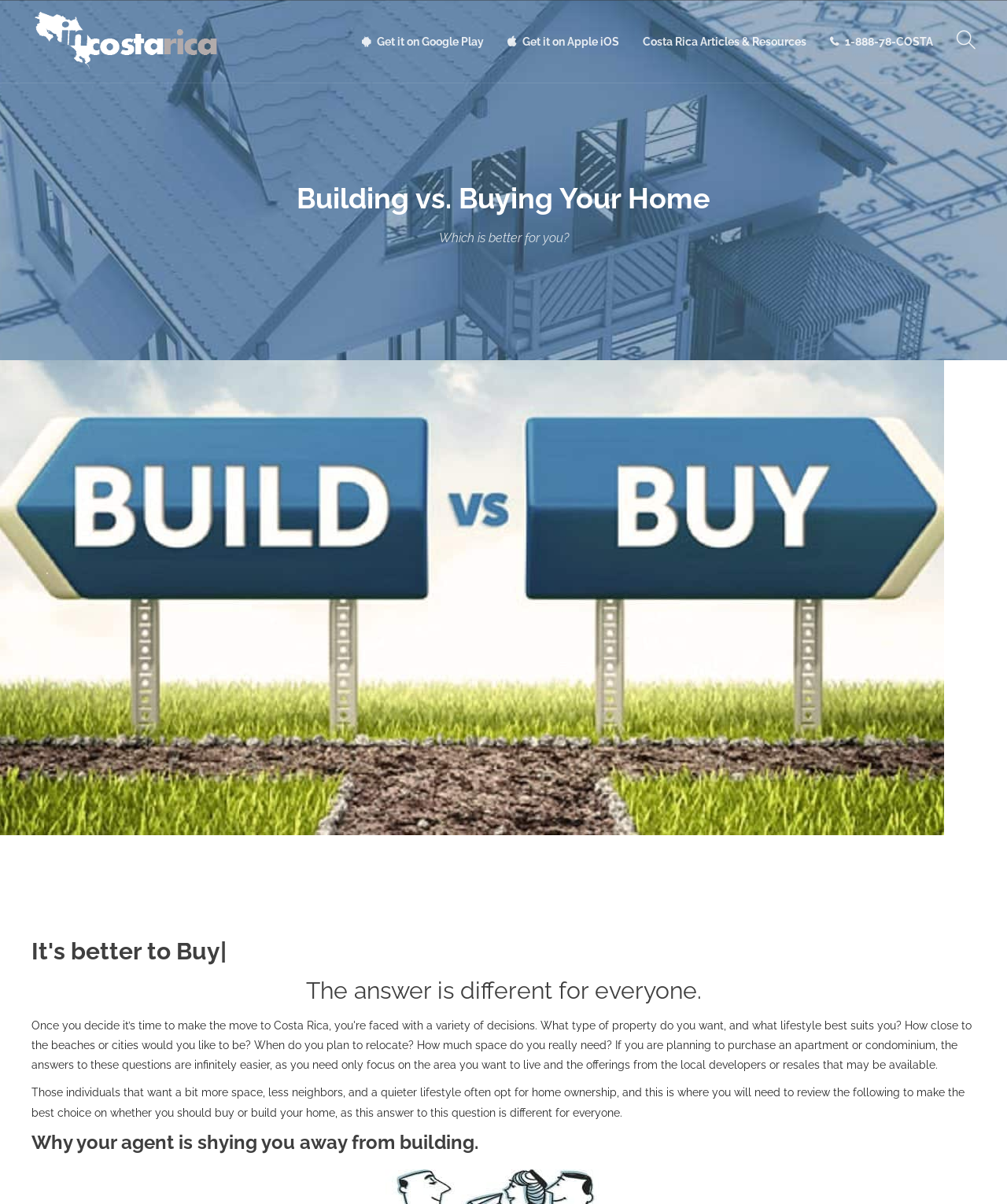Provide a thorough and detailed response to the question by examining the image: 
What is the main topic of this webpage?

The main topic of this webpage is 'Building vs. Buying Your Home' as indicated by the heading 'Building vs. Buying Your Home' and the content of the webpage which discusses the pros and cons of building and buying a home in Costa Rica.